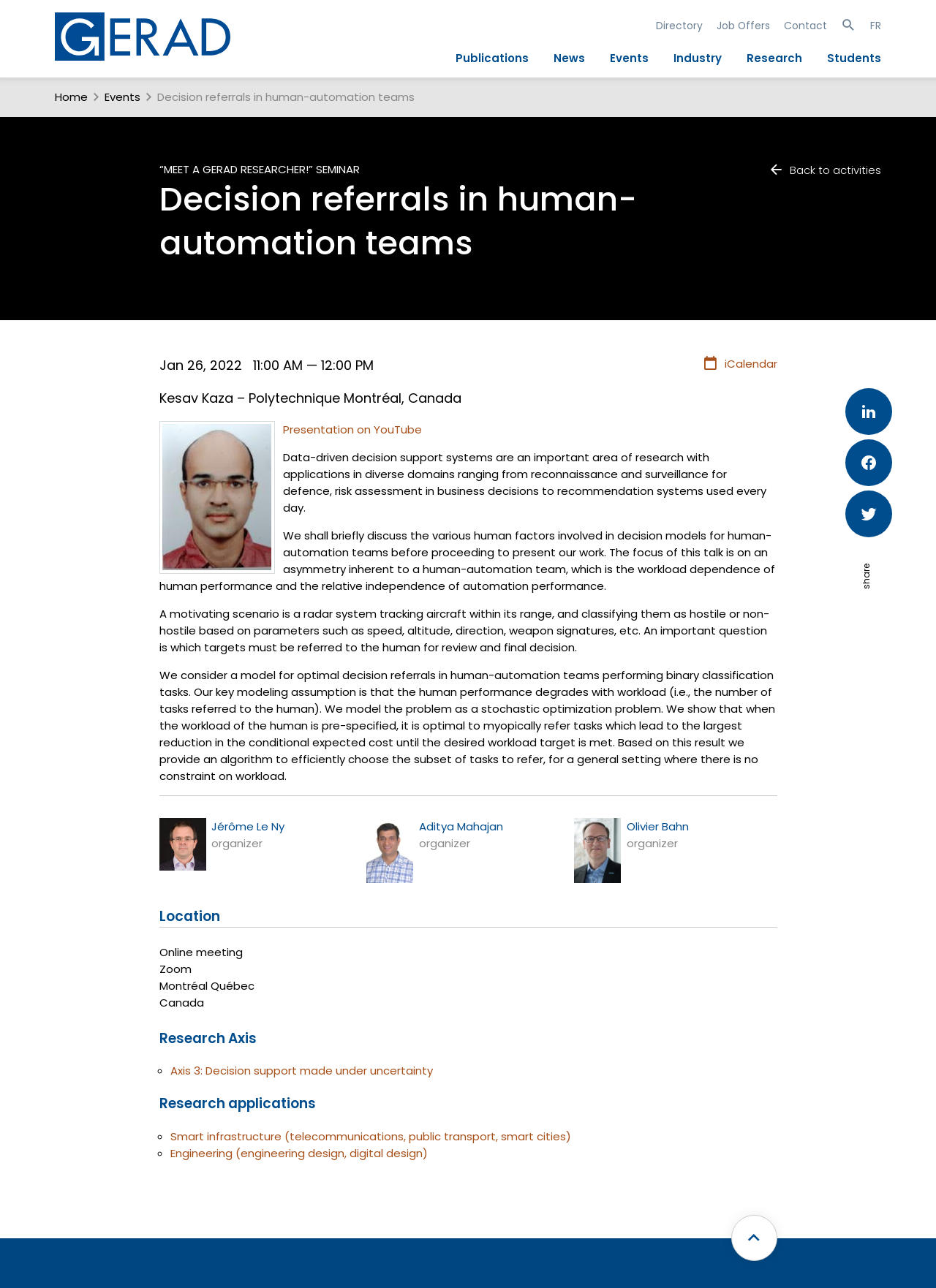Pinpoint the bounding box coordinates of the element to be clicked to execute the instruction: "Click the 'Directory' link".

[0.701, 0.014, 0.751, 0.025]